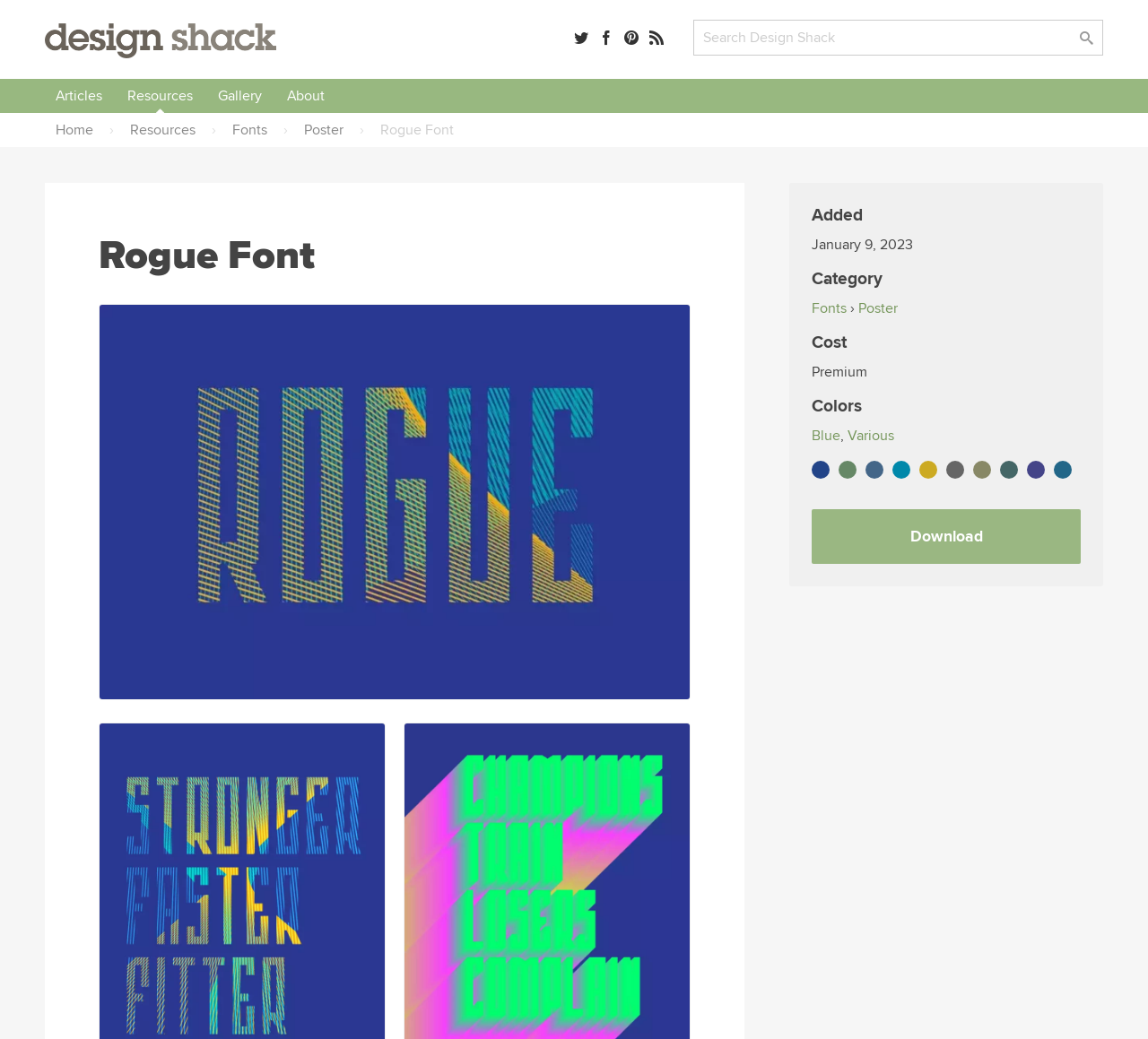Using the information from the screenshot, answer the following question thoroughly:
What is the name of the font being described?

The name of the font is obtained from the heading element 'Rogue Font' which is located at the top of the webpage, indicating that the webpage is about this specific font.